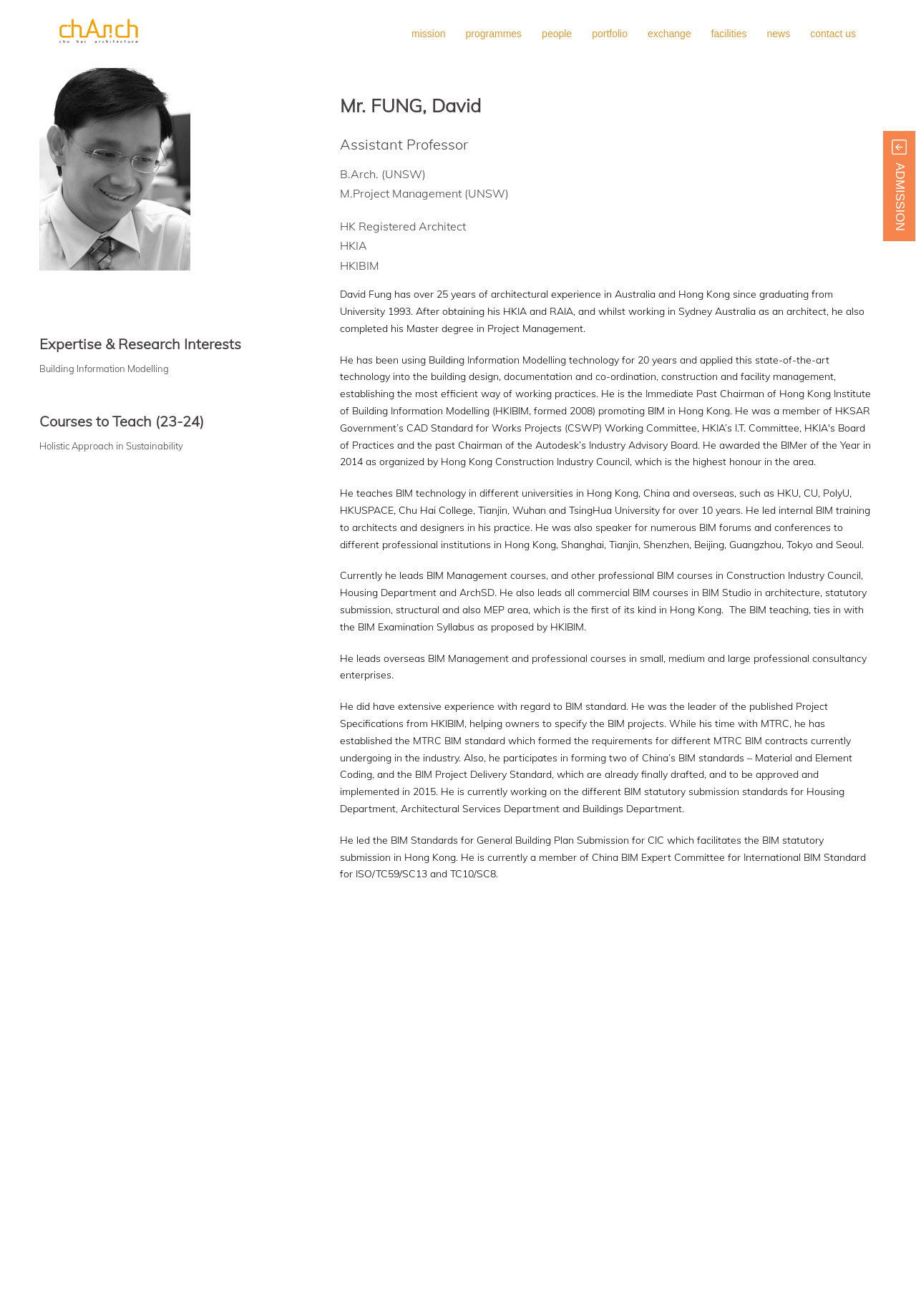What is the expertise of Mr. Fung?
Based on the screenshot, provide a one-word or short-phrase response.

Building Information Modelling